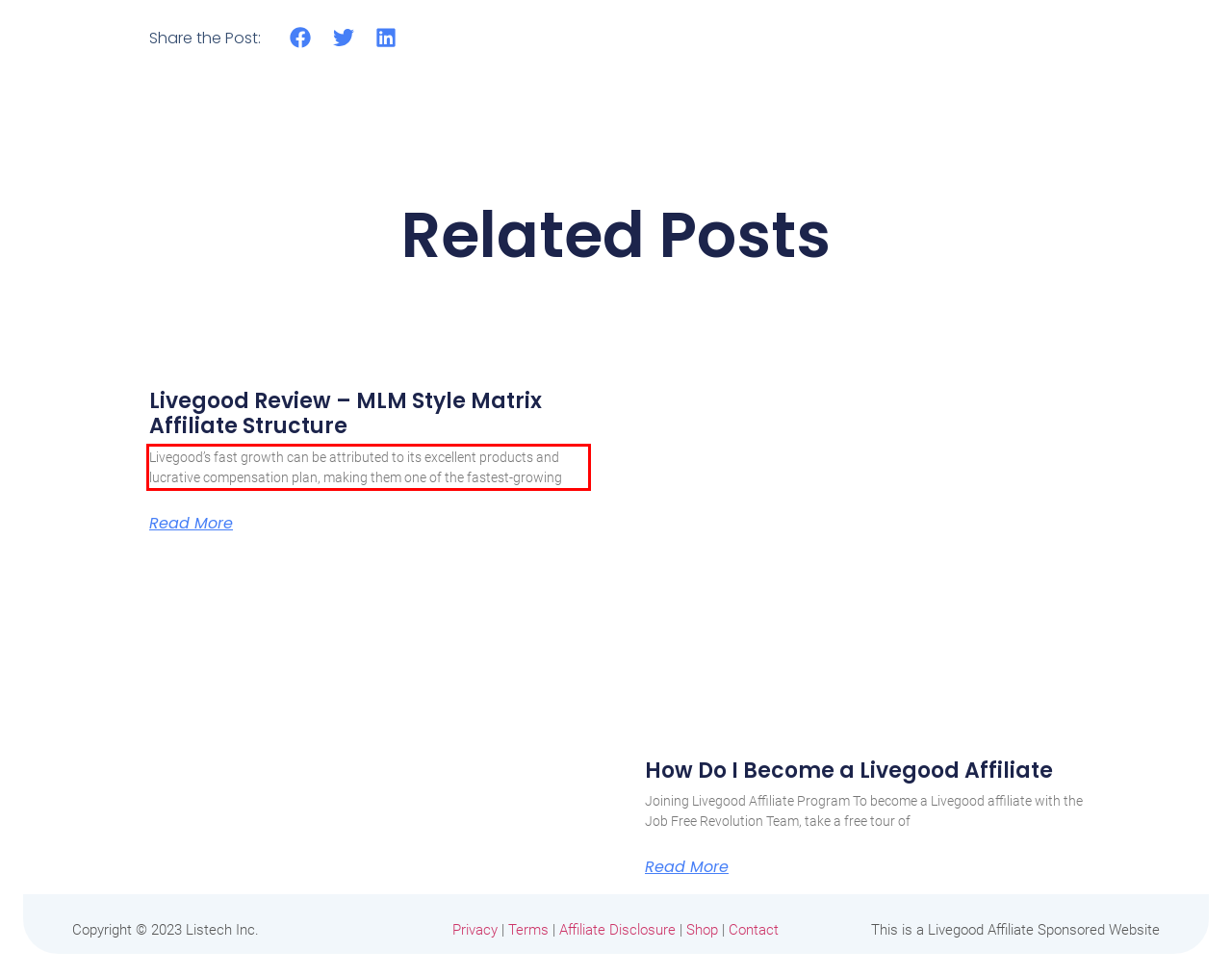Observe the screenshot of the webpage, locate the red bounding box, and extract the text content within it.

Livegood’s fast growth can be attributed to its excellent products and lucrative compensation plan, making them one of the fastest-growing